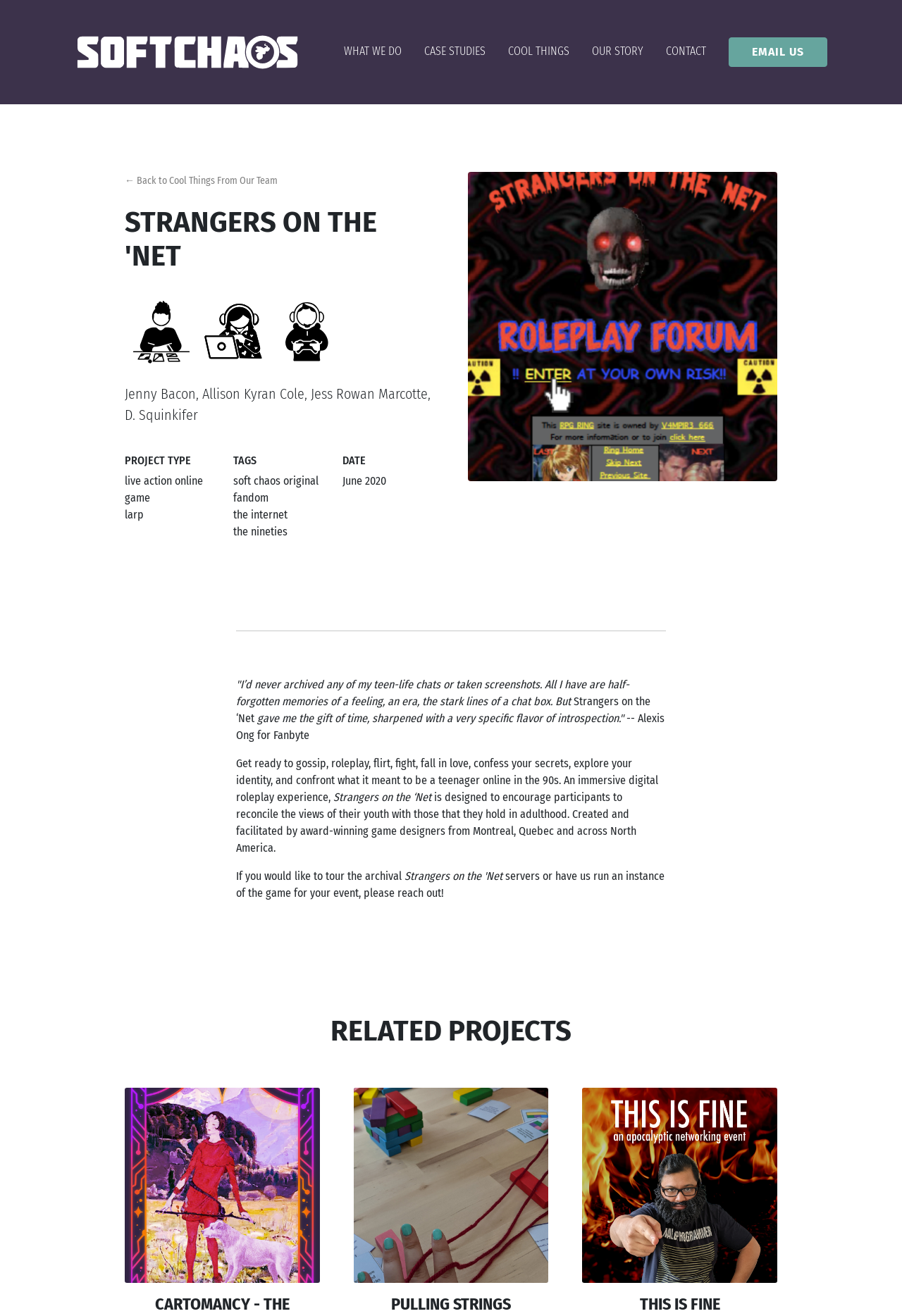Bounding box coordinates are specified in the format (top-left x, top-left y, bottom-right x, bottom-right y). All values are floating point numbers bounded between 0 and 1. Please provide the bounding box coordinate of the region this sentence describes: Our Story

[0.65, 0.028, 0.72, 0.05]